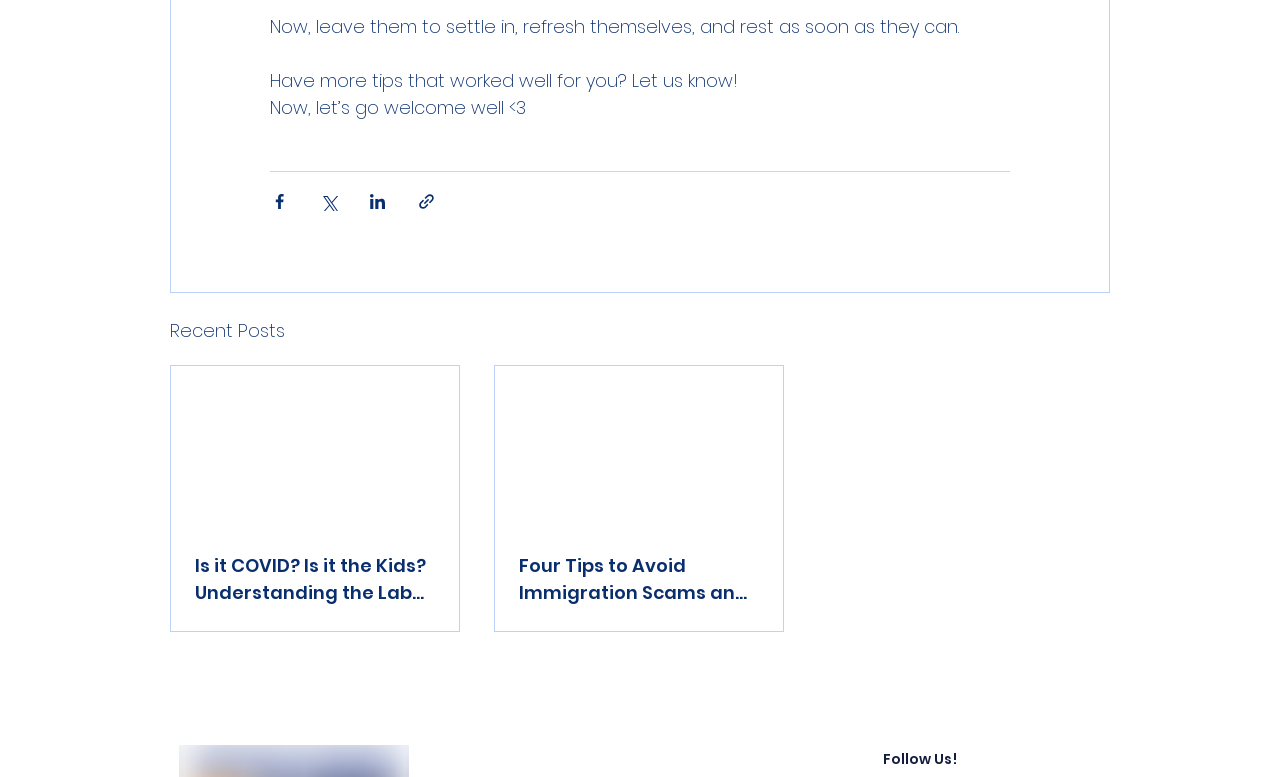What is the call to action in the text?
Provide a short answer using one word or a brief phrase based on the image.

Welcome well